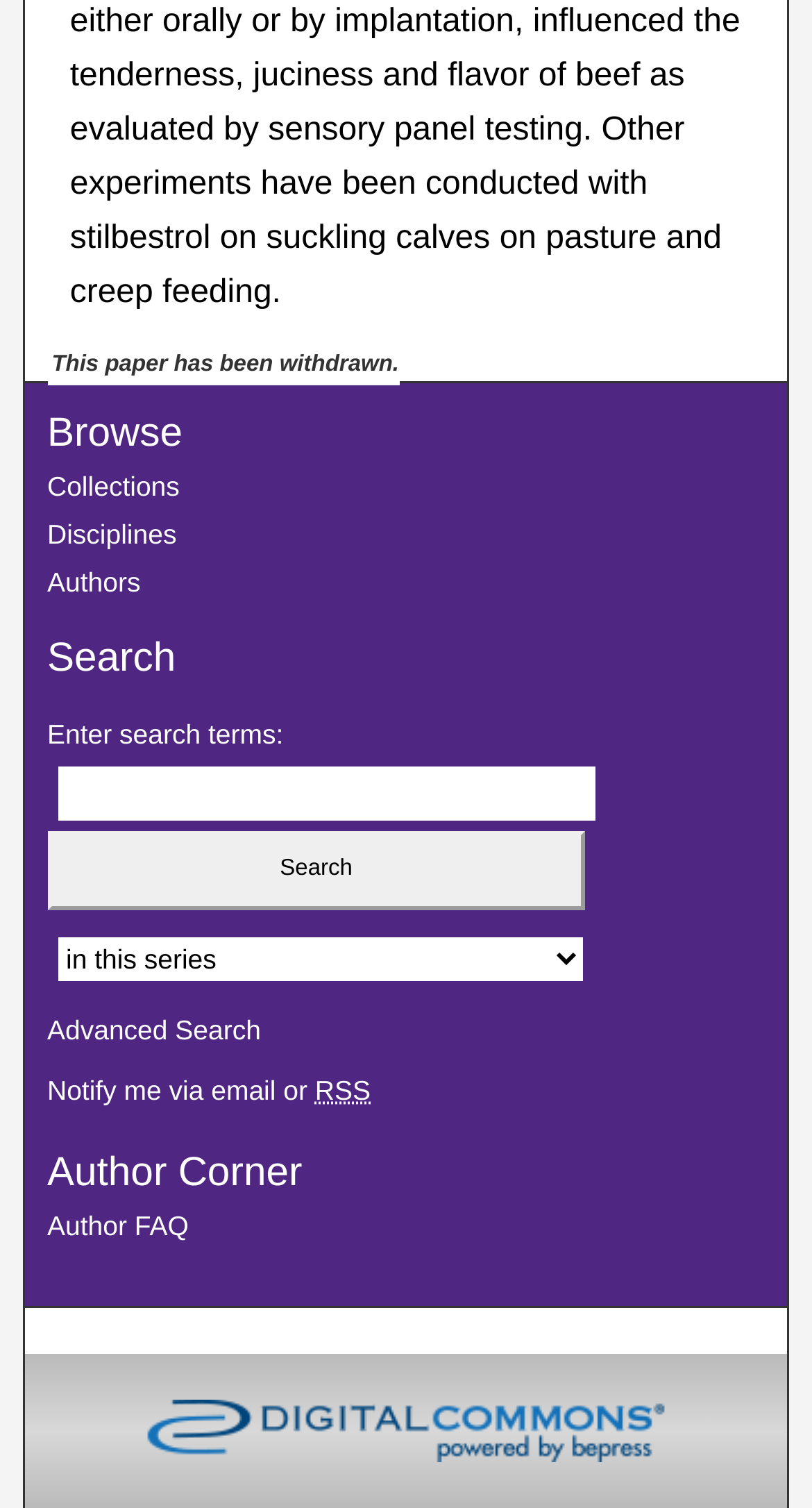Identify the bounding box coordinates of the region that should be clicked to execute the following instruction: "Go to advanced search".

[0.058, 0.639, 0.321, 0.66]